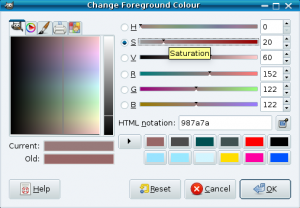What is displayed on the left side of the interface?
Answer the question with as much detail as possible.

The left side of the interface features a gradient display that visually represents the color spectrum, providing users with a visual representation of the available colors.